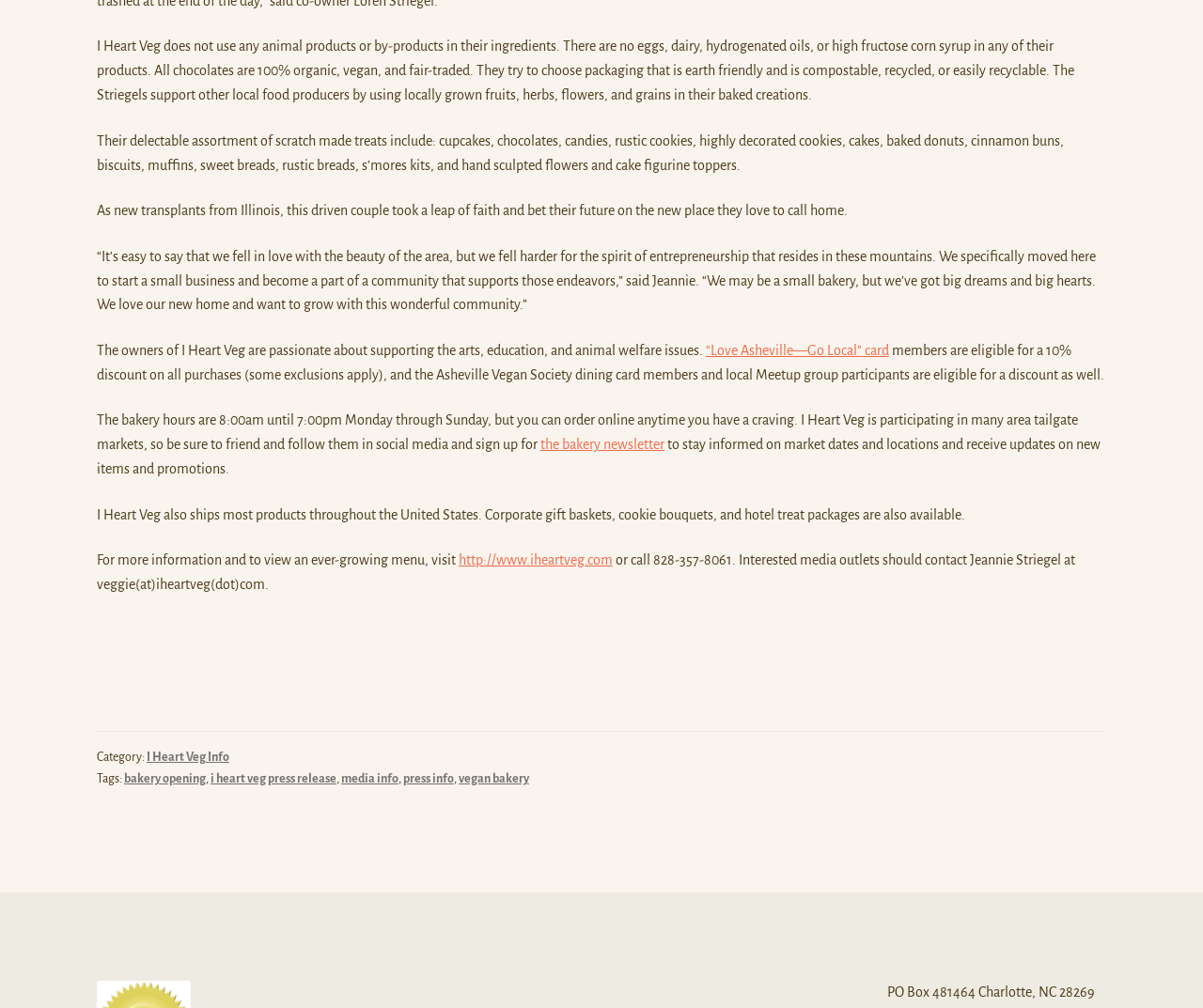Using the image as a reference, answer the following question in as much detail as possible:
What is the phone number to contact I Heart Veg?

The phone number to contact I Heart Veg is 828-357-8061, as stated at the bottom of the webpage.